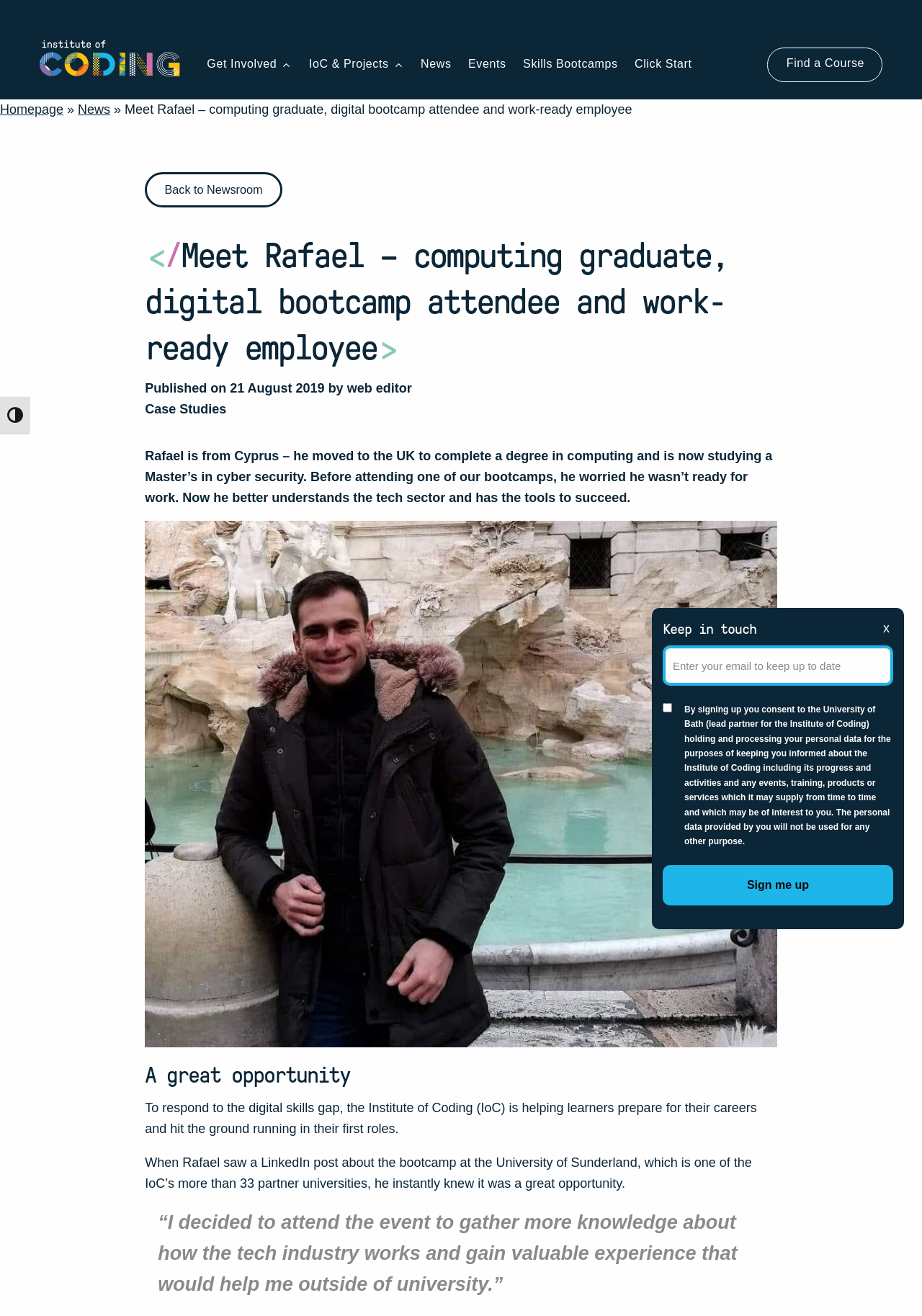Please provide the bounding box coordinates for the element that needs to be clicked to perform the instruction: "Sign me up". The coordinates must consist of four float numbers between 0 and 1, formatted as [left, top, right, bottom].

[0.719, 0.657, 0.969, 0.688]